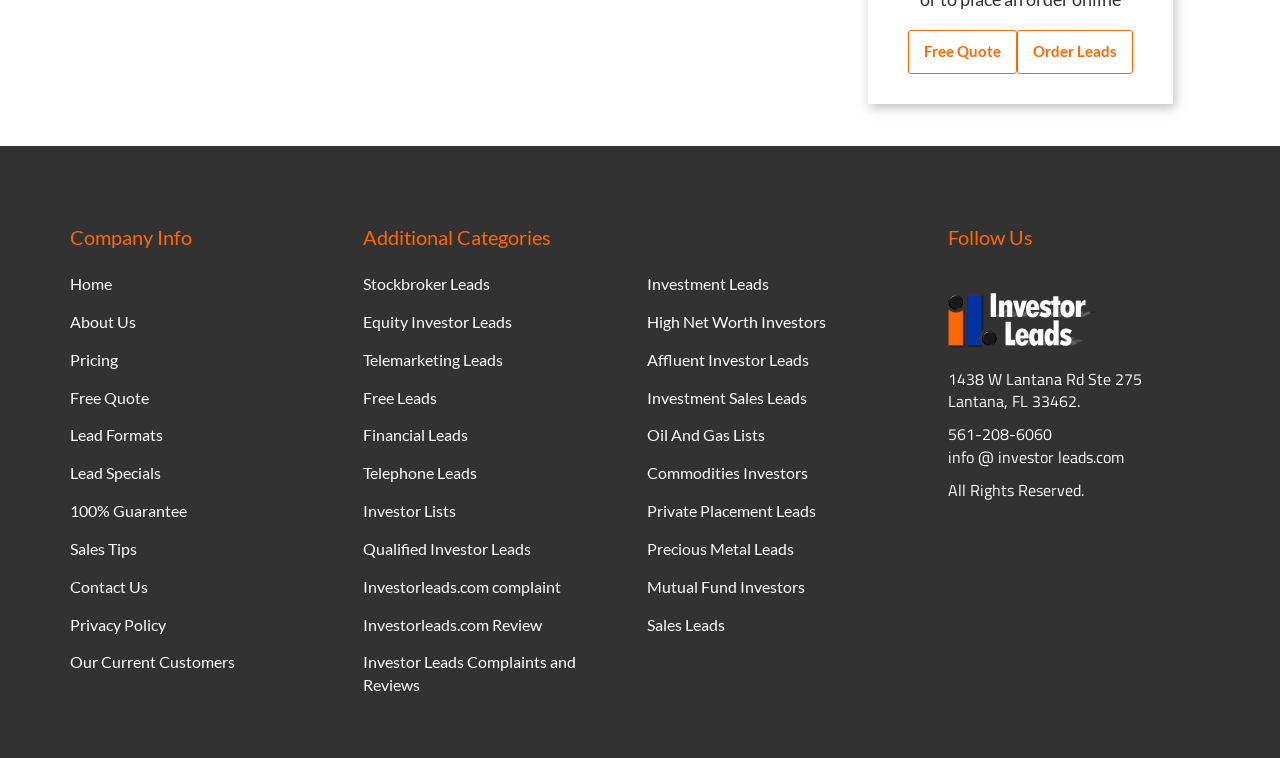What categories of leads are available?
Kindly offer a comprehensive and detailed response to the question.

I found that the company offers various categories of leads by looking at the links and categories on the webpage, such as 'Stockbroker Leads', 'Equity Investor Leads', 'Telemarketing Leads', and 'Investment Leads', which suggest that the company offers a range of financial leads.